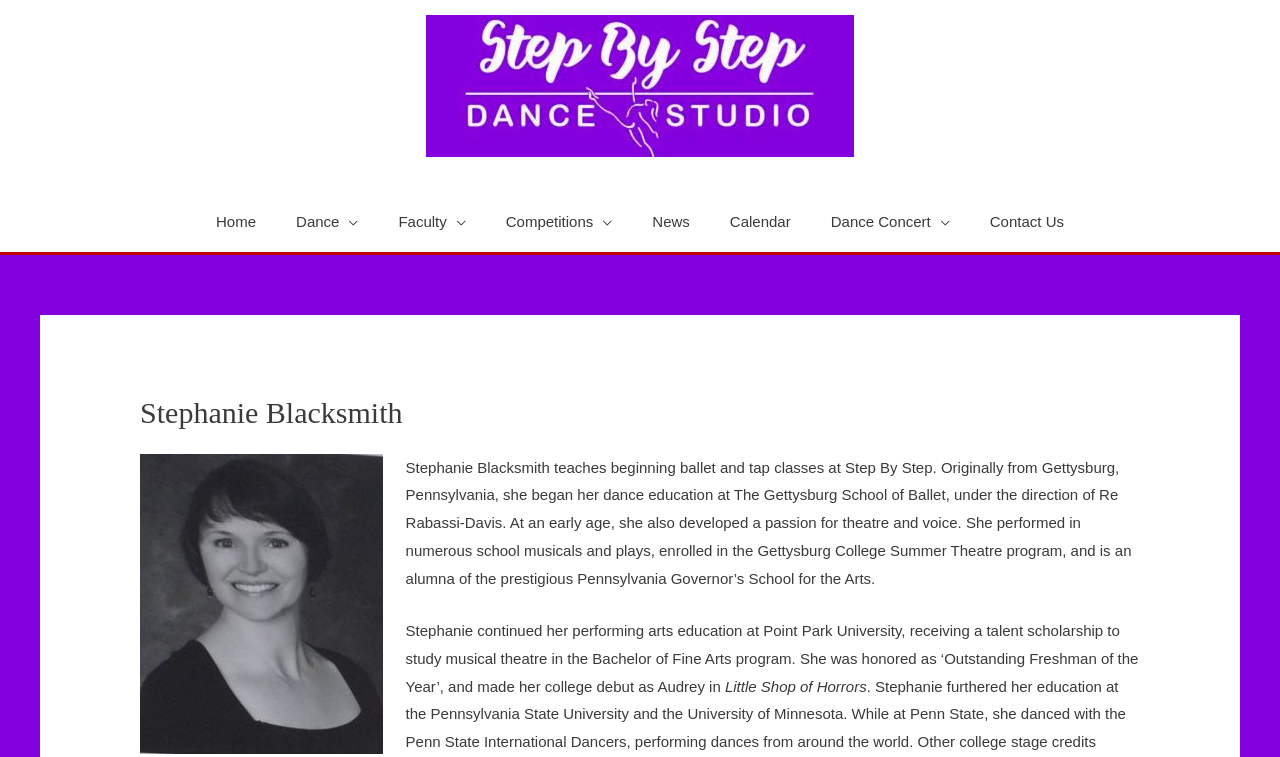Could you please study the image and provide a detailed answer to the question:
How many navigation links are there?

The navigation links can be found in the navigation section of the webpage. There are 8 links in total, which are 'Home', 'Dance', 'Faculty', 'Competitions', 'News', 'Calendar', 'Dance Concert', and 'Contact Us'.